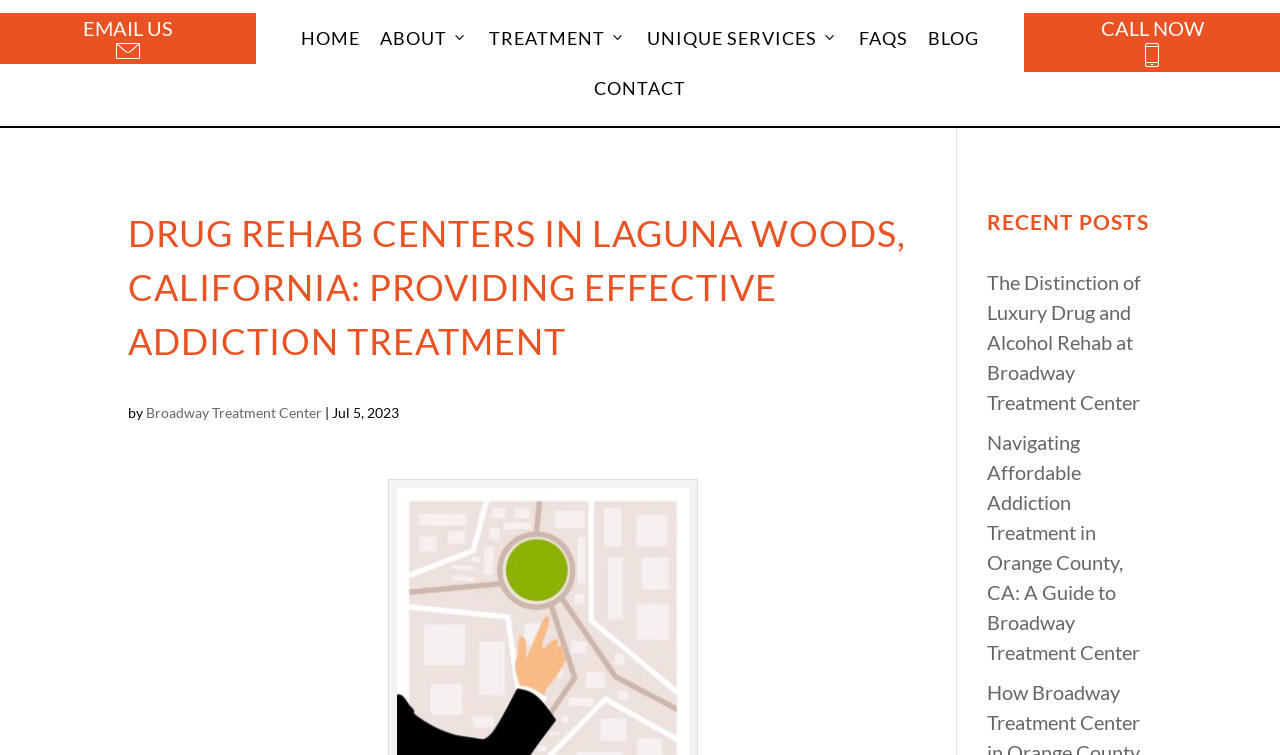Respond with a single word or phrase to the following question:
How many recent posts are listed on the webpage?

2